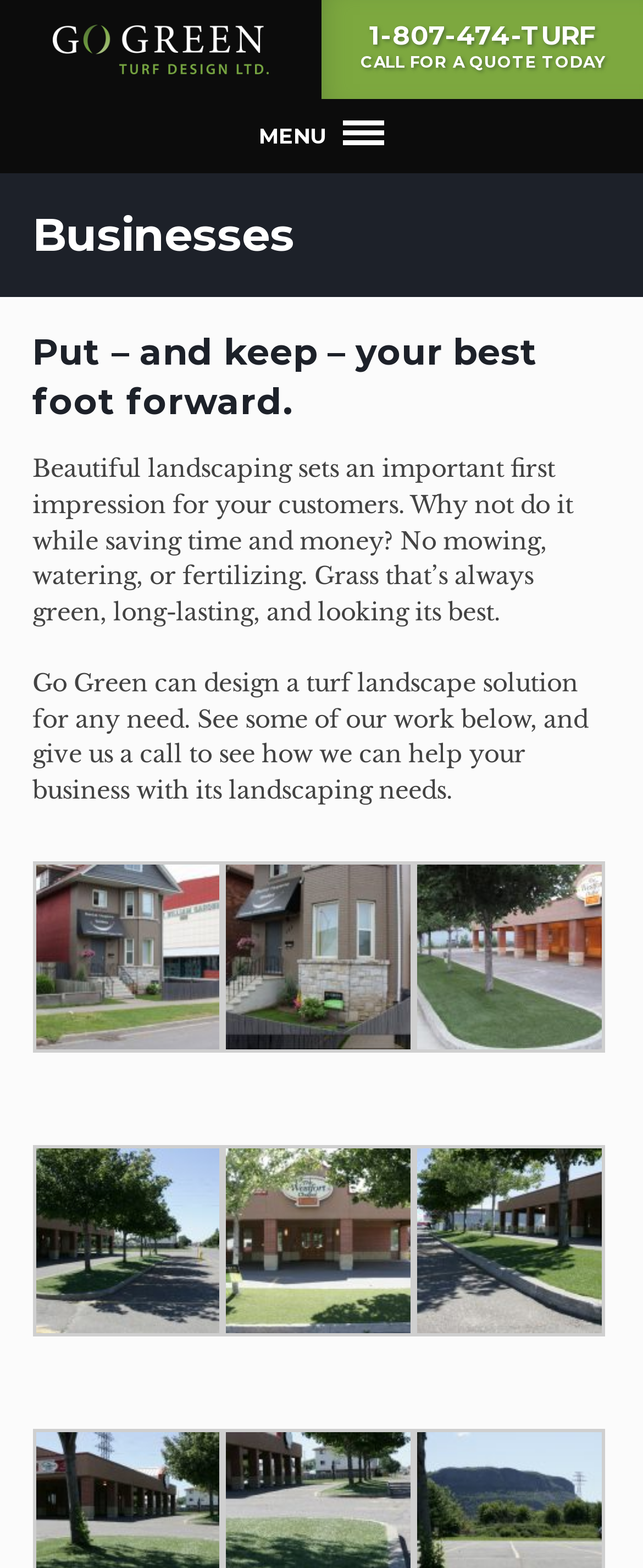What type of landscaping solution does Go Green offer?
Please use the visual content to give a single word or phrase answer.

Turf landscape